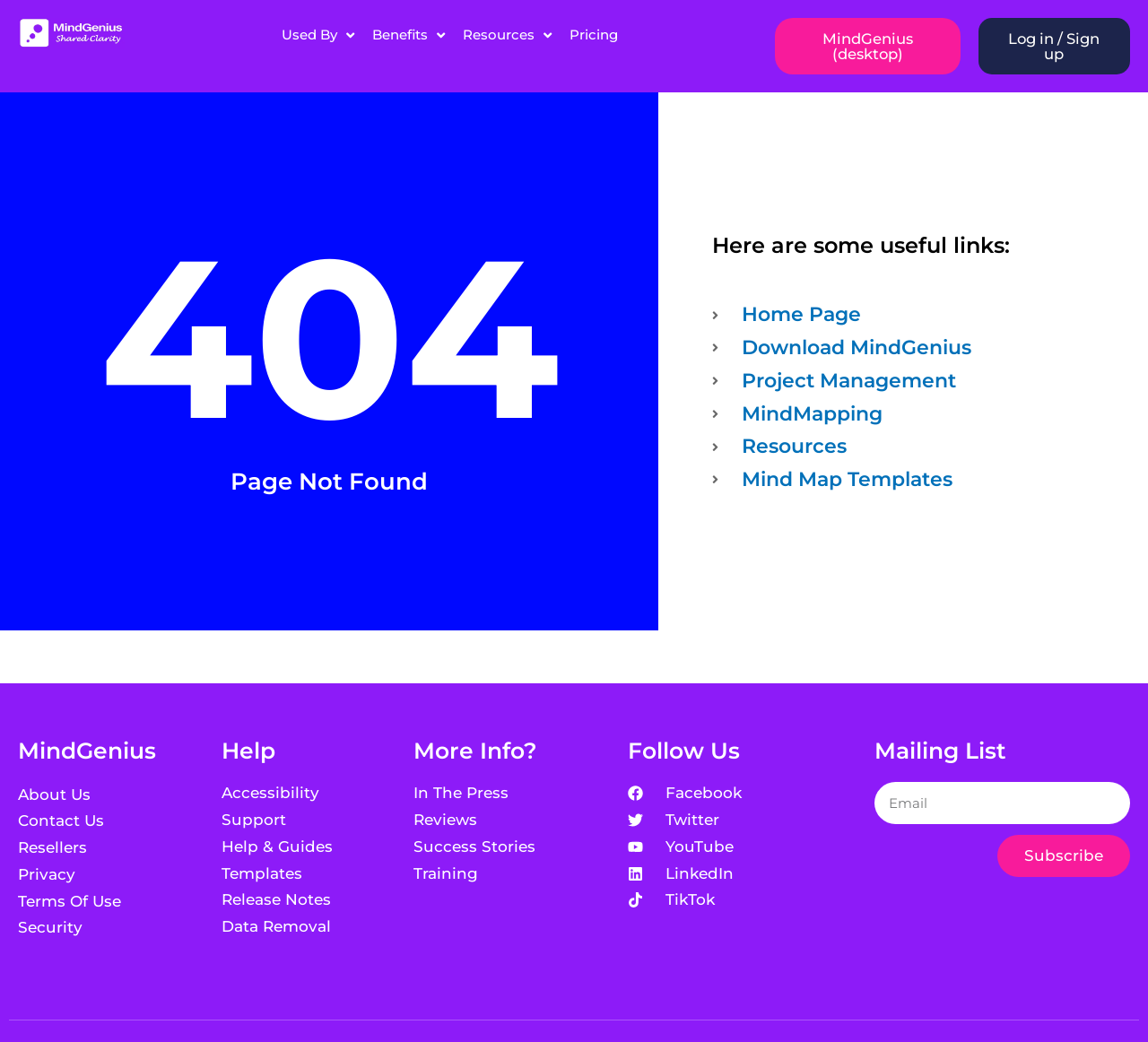How many social media platforms are listed on the page? Please answer the question using a single word or phrase based on the image.

5